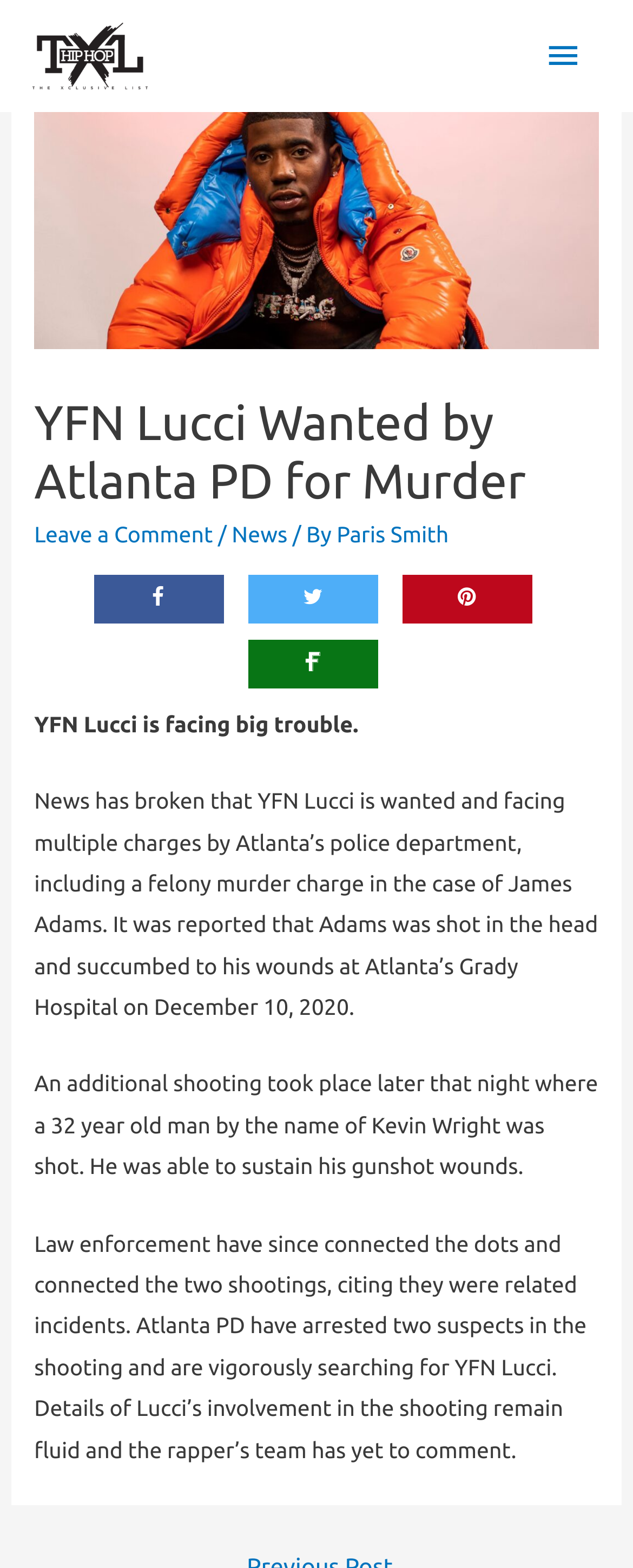Extract the bounding box coordinates for the HTML element that matches this description: "alt="The Xclusive List"". The coordinates should be four float numbers between 0 and 1, i.e., [left, top, right, bottom].

[0.051, 0.026, 0.233, 0.042]